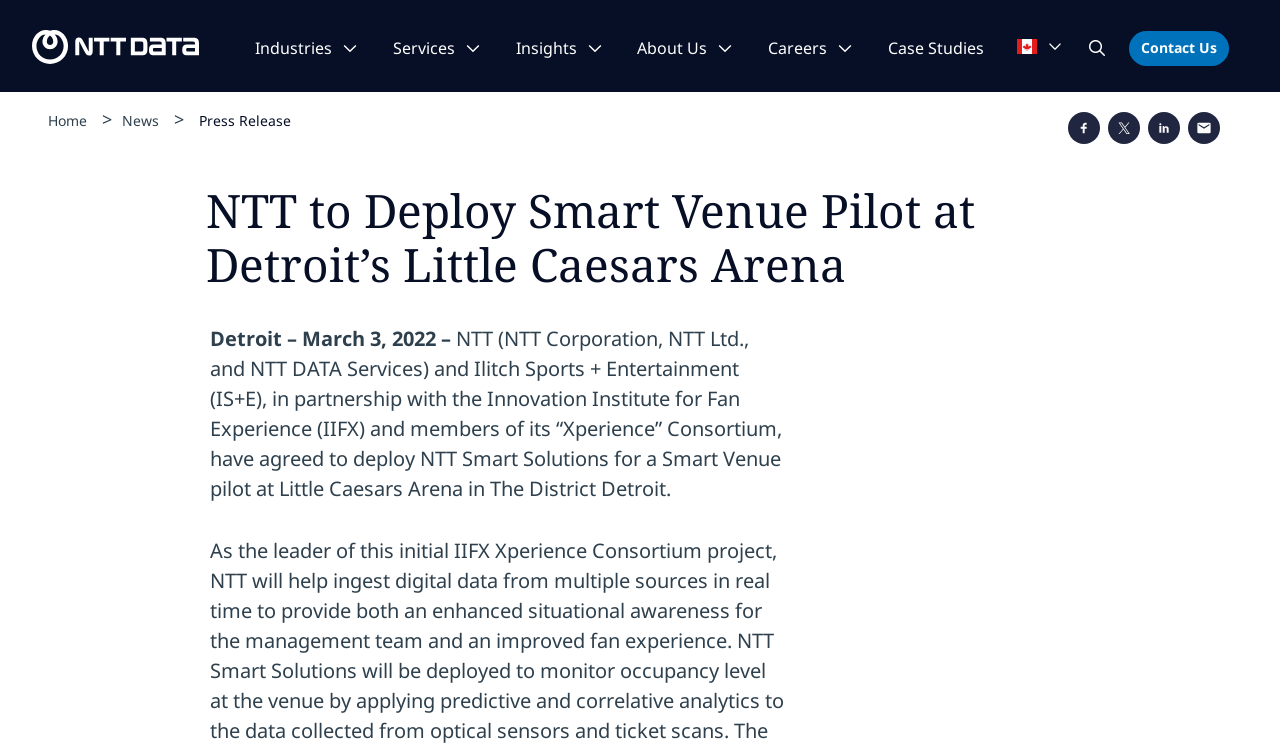Highlight the bounding box coordinates of the element that should be clicked to carry out the following instruction: "Share on Facebook". The coordinates must be given as four float numbers ranging from 0 to 1, i.e., [left, top, right, bottom].

[0.841, 0.161, 0.853, 0.183]